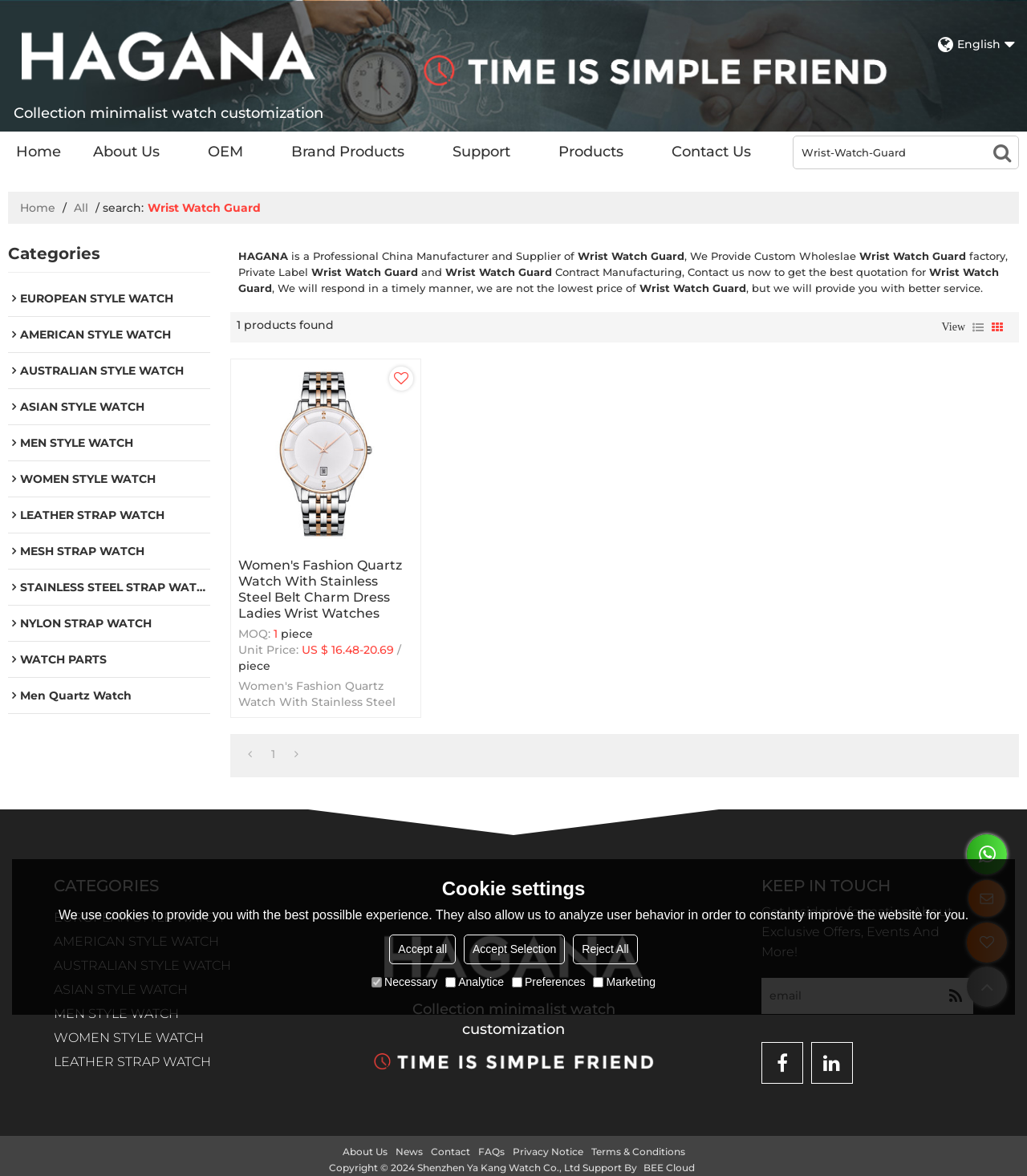Please specify the bounding box coordinates of the area that should be clicked to accomplish the following instruction: "Contact the manufacturer". The coordinates should consist of four float numbers between 0 and 1, i.e., [left, top, right, bottom].

[0.646, 0.115, 0.739, 0.146]